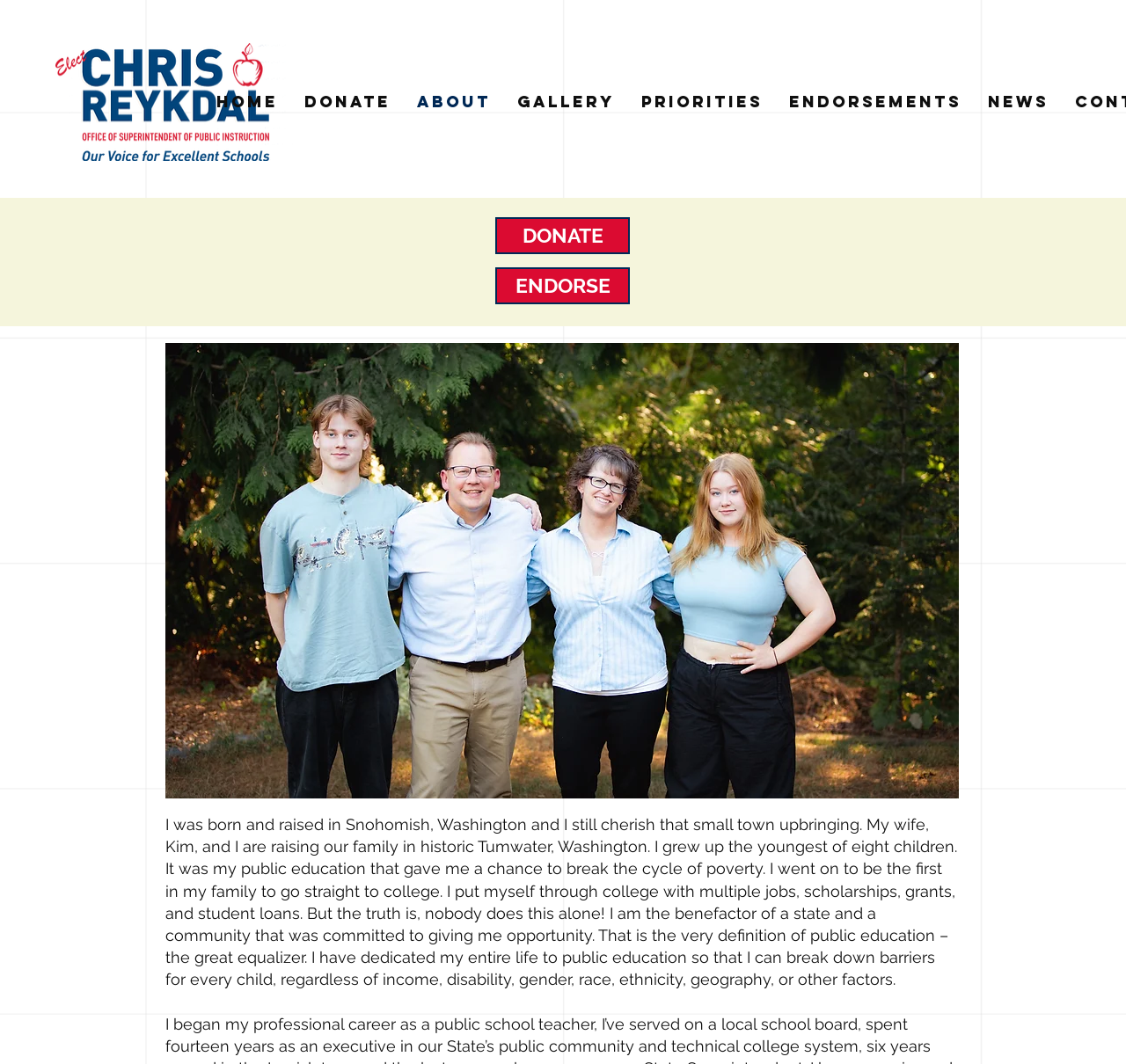Identify the bounding box coordinates of the clickable section necessary to follow the following instruction: "Go to the Home page". The coordinates should be presented as four float numbers from 0 to 1, i.e., [left, top, right, bottom].

[0.18, 0.069, 0.259, 0.123]